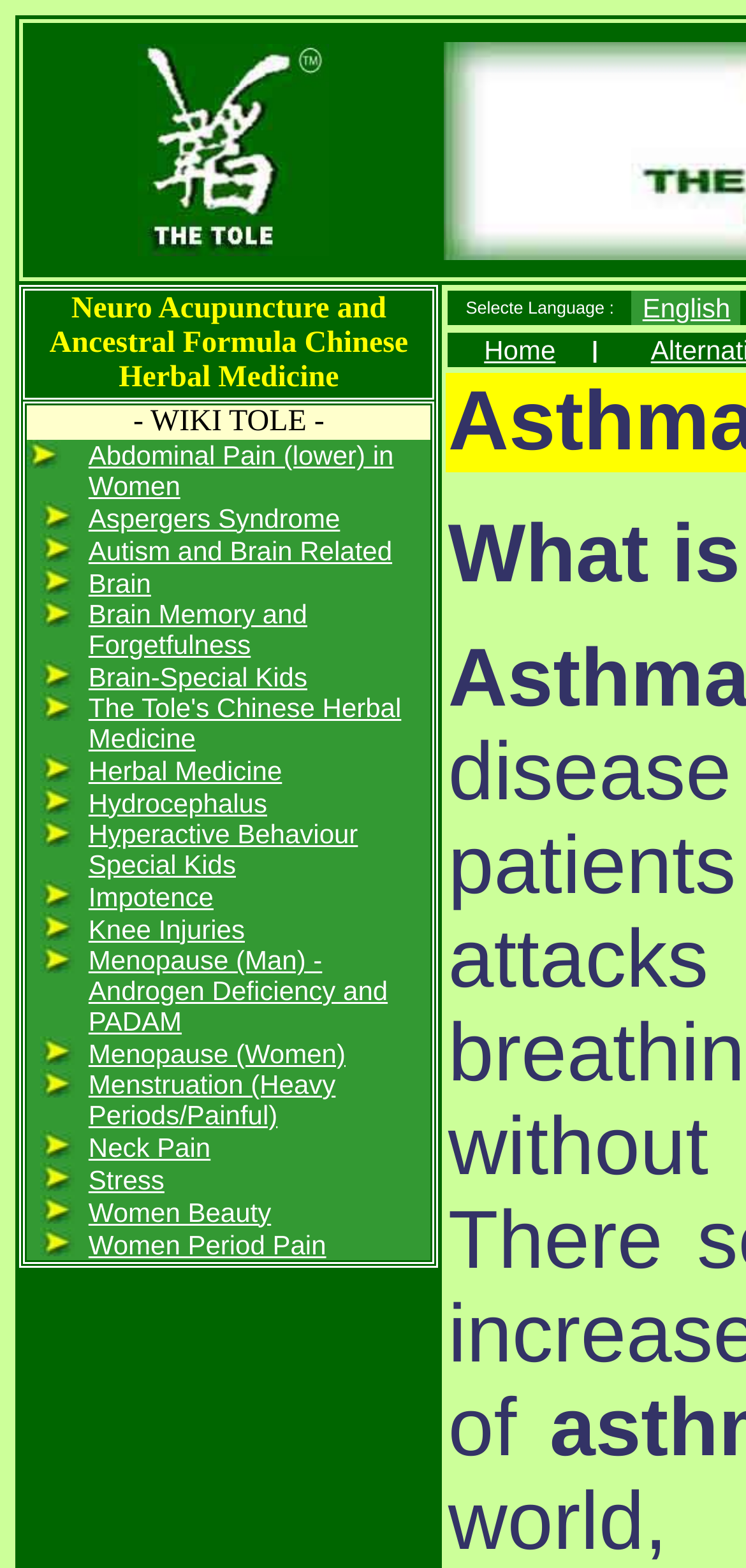Please locate the bounding box coordinates of the element that needs to be clicked to achieve the following instruction: "Learn about Autism and Brain Related". The coordinates should be four float numbers between 0 and 1, i.e., [left, top, right, bottom].

[0.119, 0.341, 0.526, 0.36]